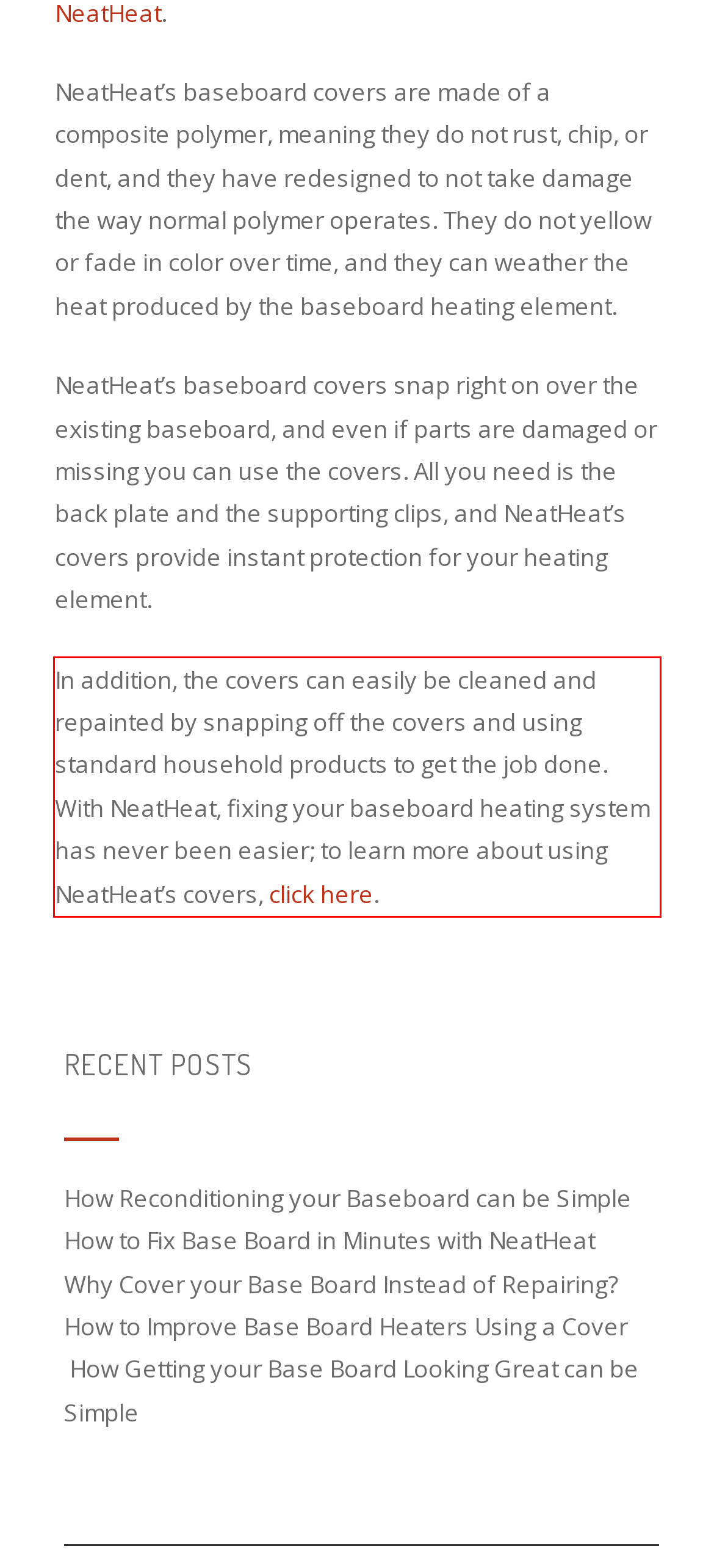You are presented with a screenshot containing a red rectangle. Extract the text found inside this red bounding box.

In addition, the covers can easily be cleaned and repainted by snapping off the covers and using standard household products to get the job done. With NeatHeat, fixing your baseboard heating system has never been easier; to learn more about using NeatHeat’s covers, click here.